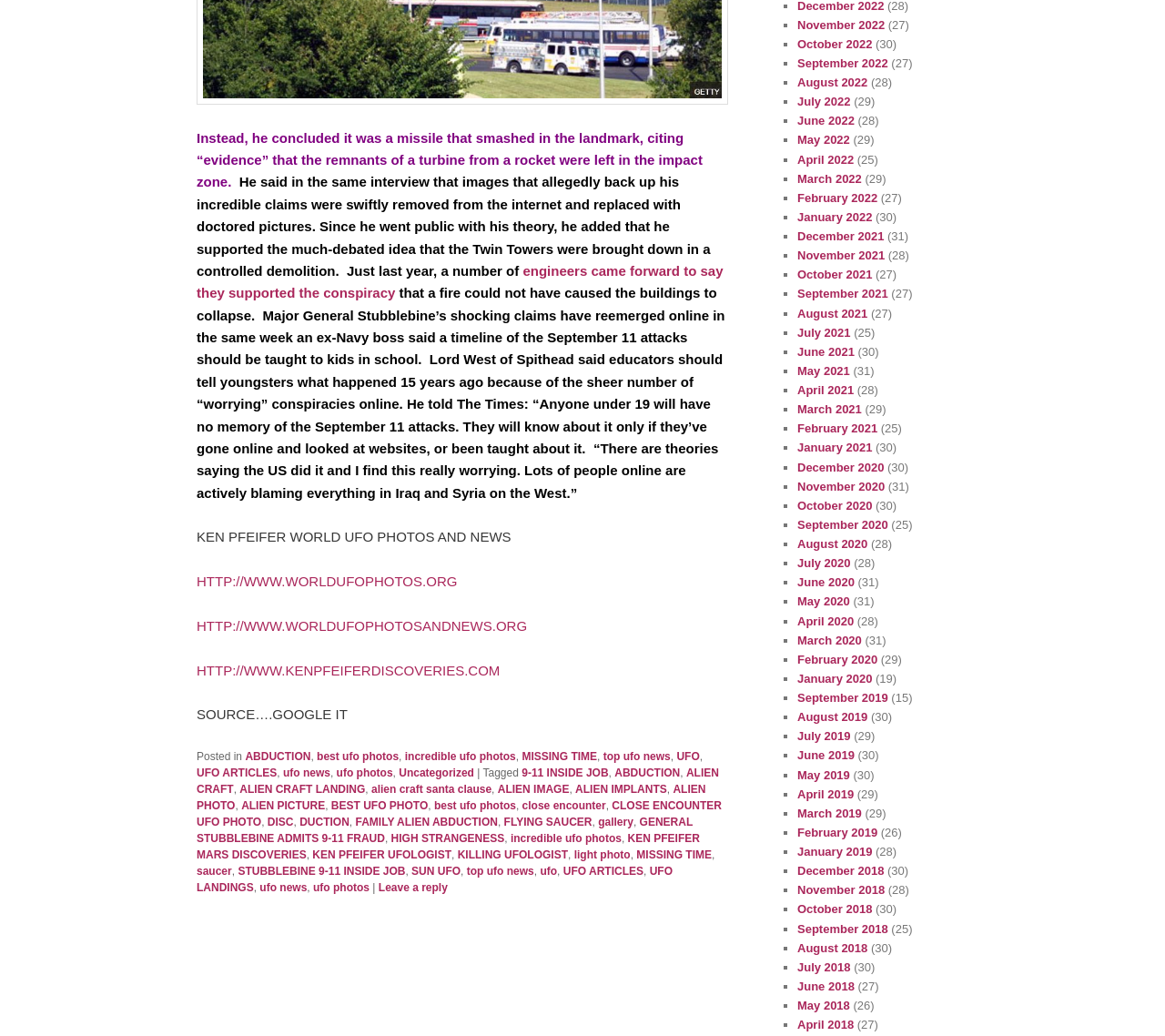Please respond in a single word or phrase: 
What type of website is this?

UFO news website